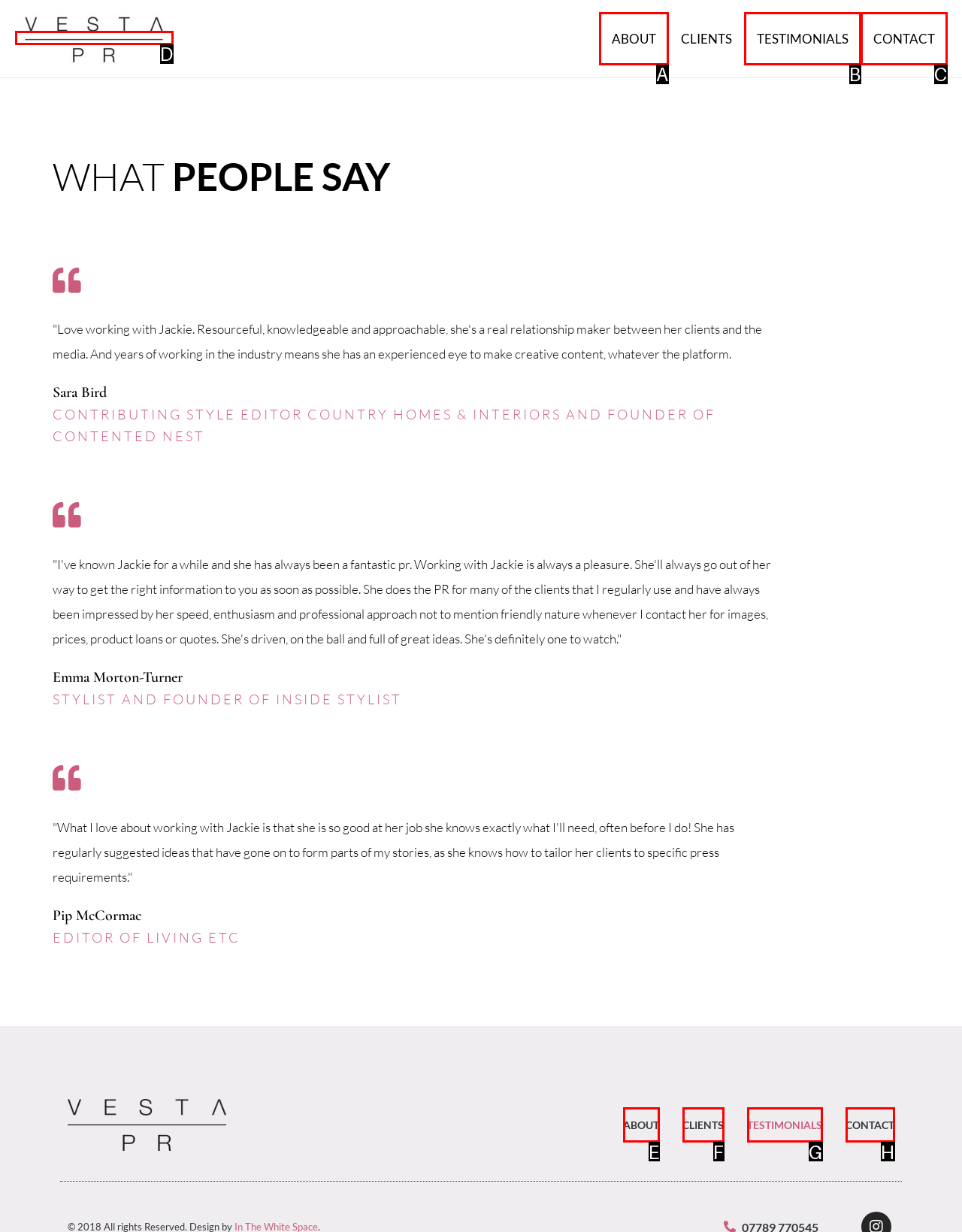Select the option that aligns with the description: alt="Vesta PR interiors logo"
Respond with the letter of the correct choice from the given options.

D